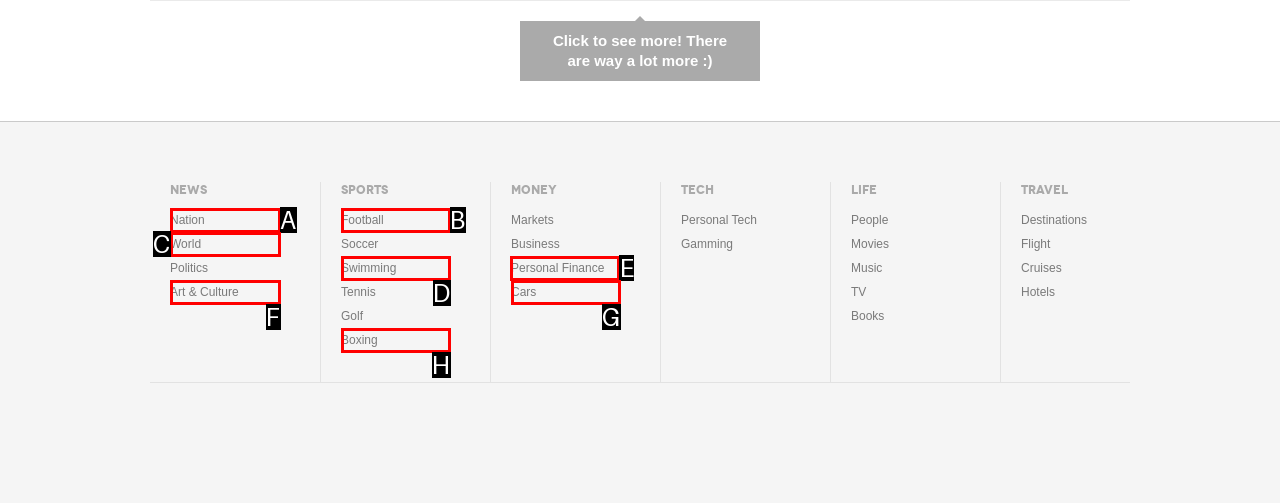Tell me which letter I should select to achieve the following goal: Learn about Personal Finance
Answer with the corresponding letter from the provided options directly.

E